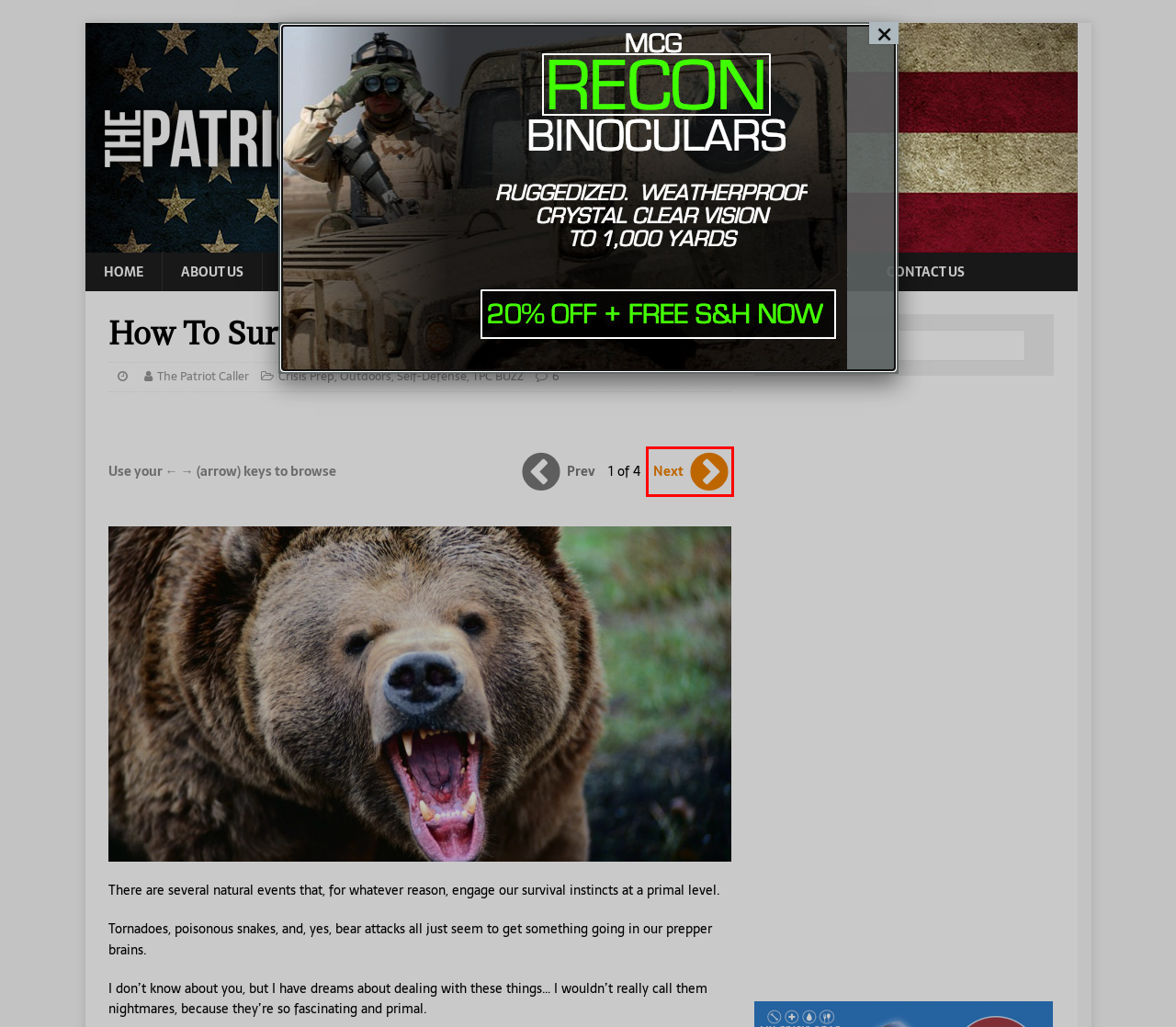You are looking at a webpage screenshot with a red bounding box around an element. Pick the description that best matches the new webpage after interacting with the element in the red bounding box. The possible descriptions are:
A. Survival Gear – Patriot Caller
B. Contact Us – Patriot Caller
C. Outdoors – Patriot Caller
D. About Us – Patriot Caller
E. TPC BUZZ – Patriot Caller
F. Patriot Caller
G. How To Survive a Bear Attack – Page 2 – Patriot Caller
H. The Patriot Caller – Patriot Caller

G